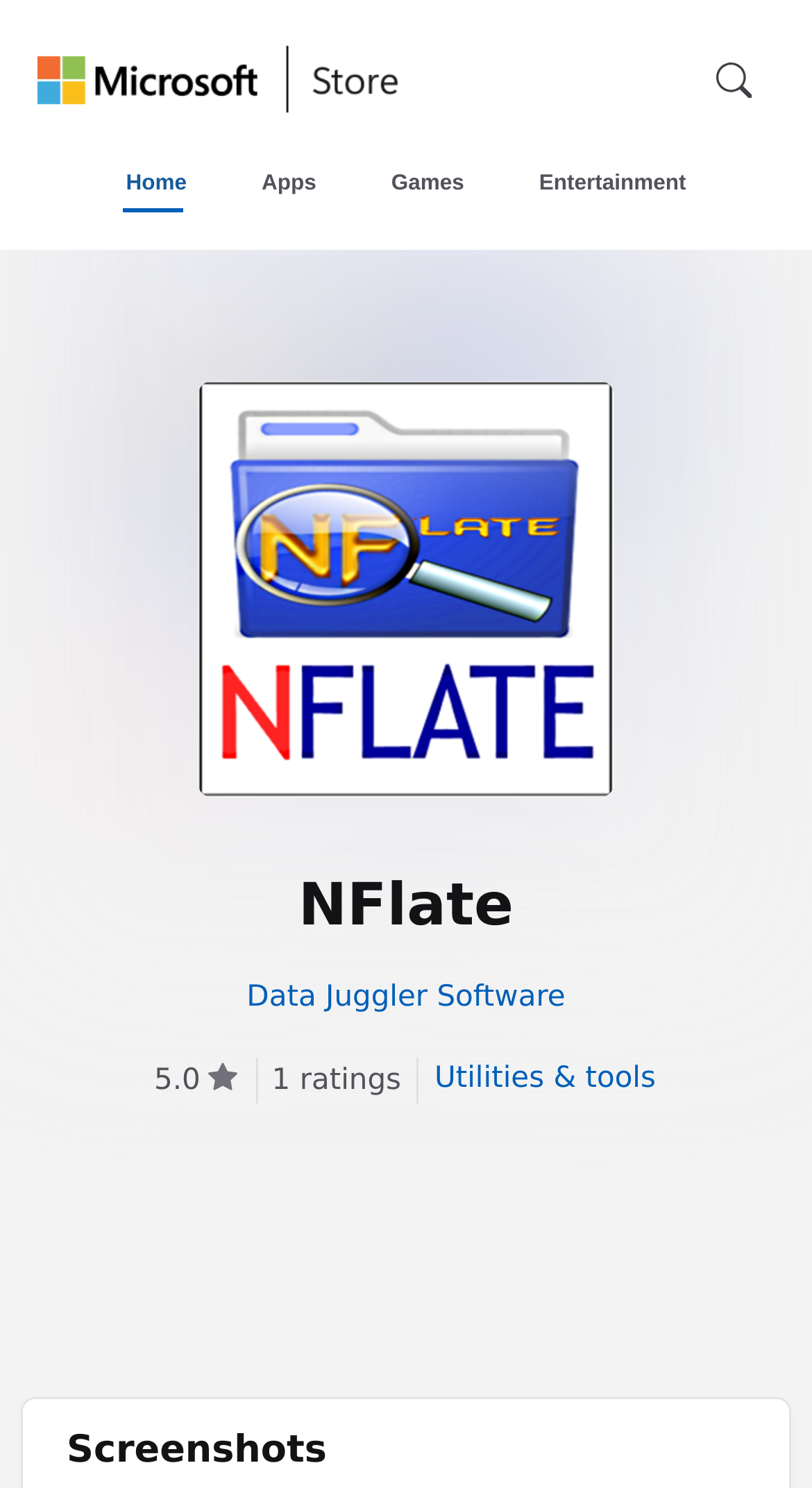Identify the bounding box coordinates of the clickable region required to complete the instruction: "Click the 'Skip to main content' button". The coordinates should be given as four float numbers within the range of 0 and 1, i.e., [left, top, right, bottom].

[0.026, 0.01, 0.387, 0.059]